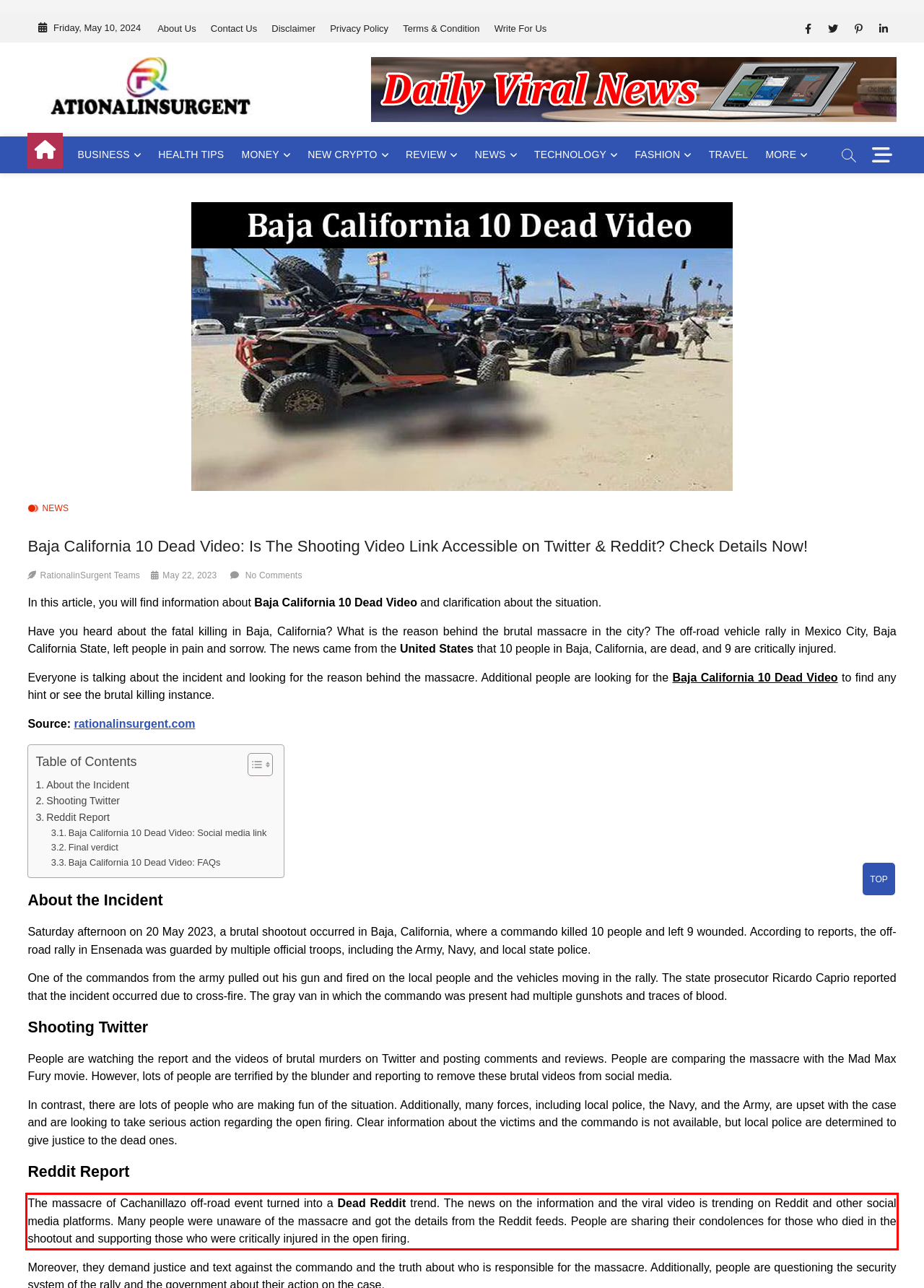Please analyze the screenshot of a webpage and extract the text content within the red bounding box using OCR.

The massacre of Cachanillazo off-road event turned into a Dead Reddit trend. The news on the information and the viral video is trending on Reddit and other social media platforms. Many people were unaware of the massacre and got the details from the Reddit feeds. People are sharing their condolences for those who died in the shootout and supporting those who were critically injured in the open firing.